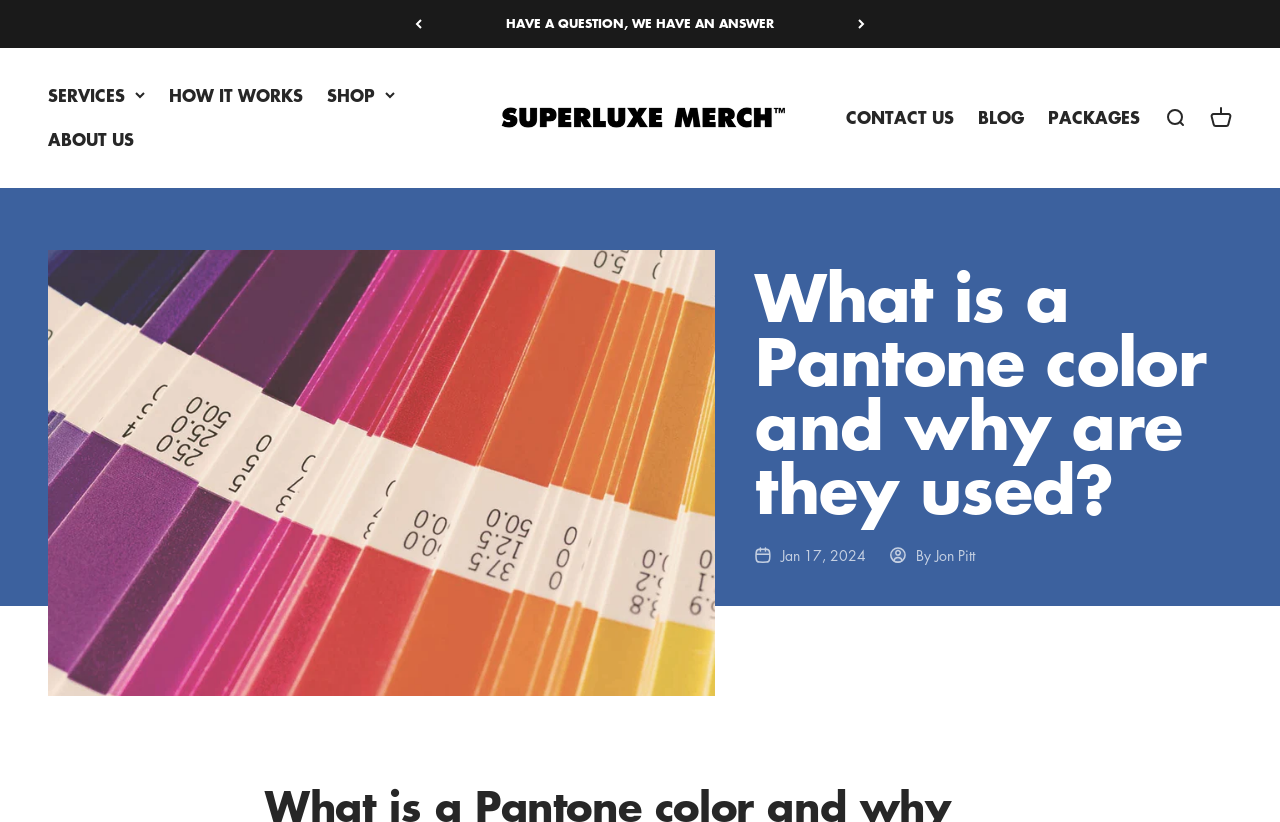Create an elaborate caption that covers all aspects of the webpage.

The webpage is about Pantone colors and their usage. At the top, there is a complementary section that spans the entire width of the page. Below it, there are three buttons: "Previous", "HAVE A QUESTION, WE HAVE AN ANSWER", and "Next", aligned horizontally and centered at the top of the page.

On the left side, there is a navigation menu with several links, including "SERVICES", "HOW IT WORKS", "SHOP", "ABOUT US", and "Superluxe Merch". The "SERVICES" and "SHOP" links have disclosure triangles, indicating that they can be expanded.

On the right side, there are more links, including "CONTACT US", "BLOG", "PACKAGES", "Open search", and "Open cart". These links are aligned vertically and positioned near the top-right corner of the page.

The main content of the webpage starts with a heading that reads "What is a Pantone color and why are they used?" This heading is centered and positioned below the navigation menu and links. Below the heading, there is an image related to Pantone colors and Superluxe Merch.

The article's metadata is displayed below the image, including the date "Jan 17, 2024" and the author "By Jon Pitt". The article's content is not explicitly described in the accessibility tree, but it likely provides information about Pantone colors and their usage, as hinted by the meta description.